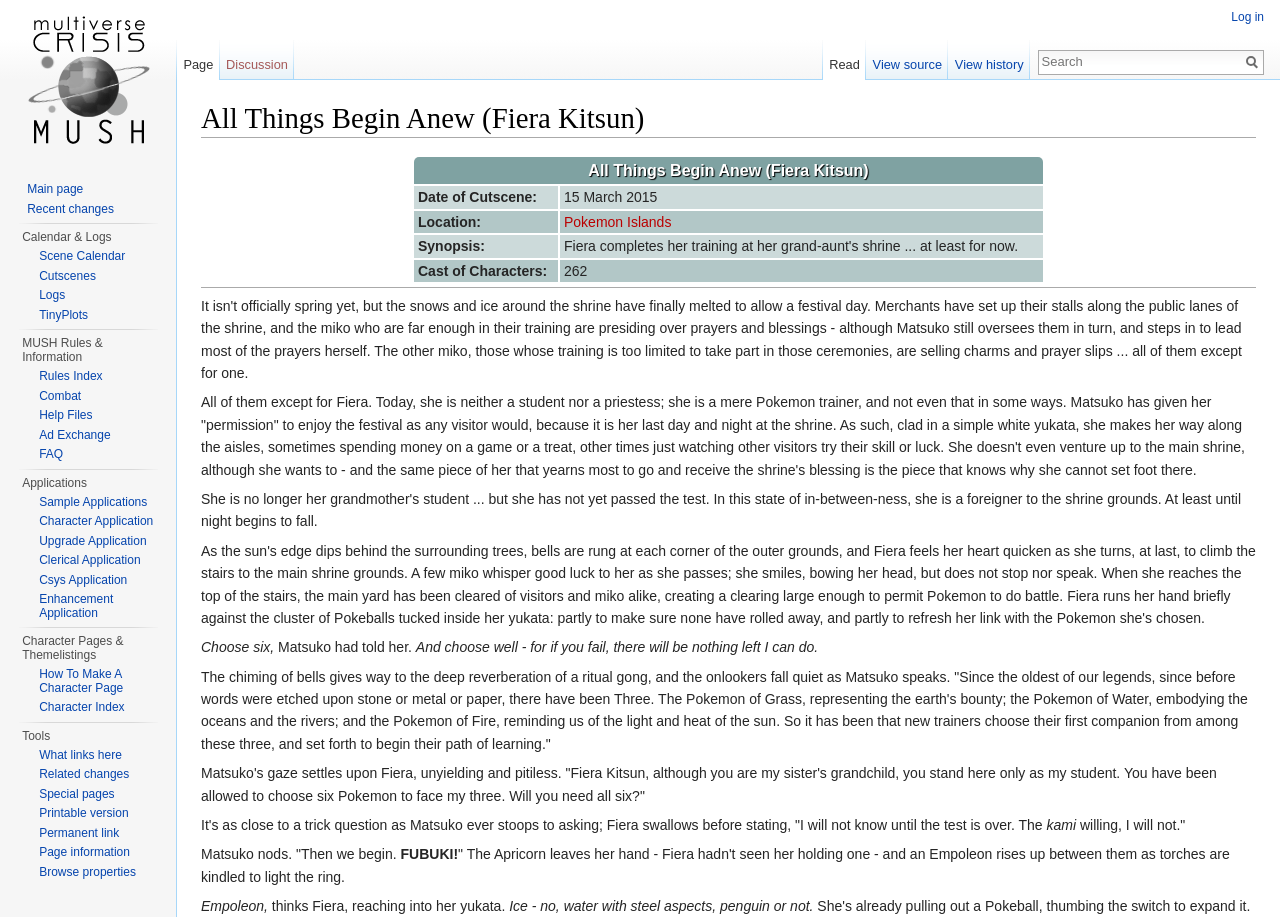How many Pokemon can Fiera choose?
Based on the screenshot, provide your answer in one word or phrase.

six